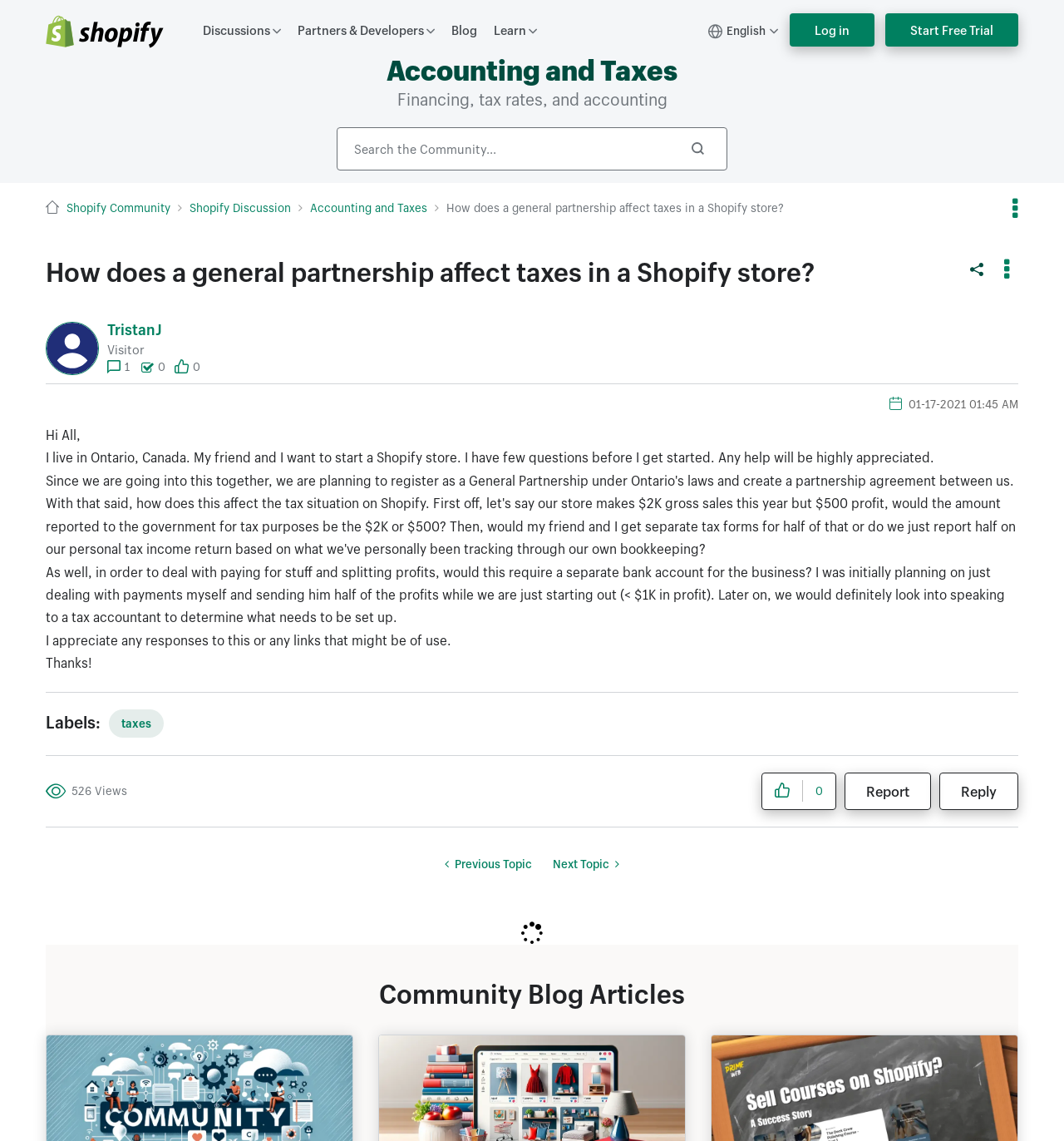Determine the bounding box coordinates for the clickable element required to fulfill the instruction: "View the user profile of 'Wabi CZ'". Provide the coordinates as four float numbers between 0 and 1, i.e., [left, top, right, bottom].

None